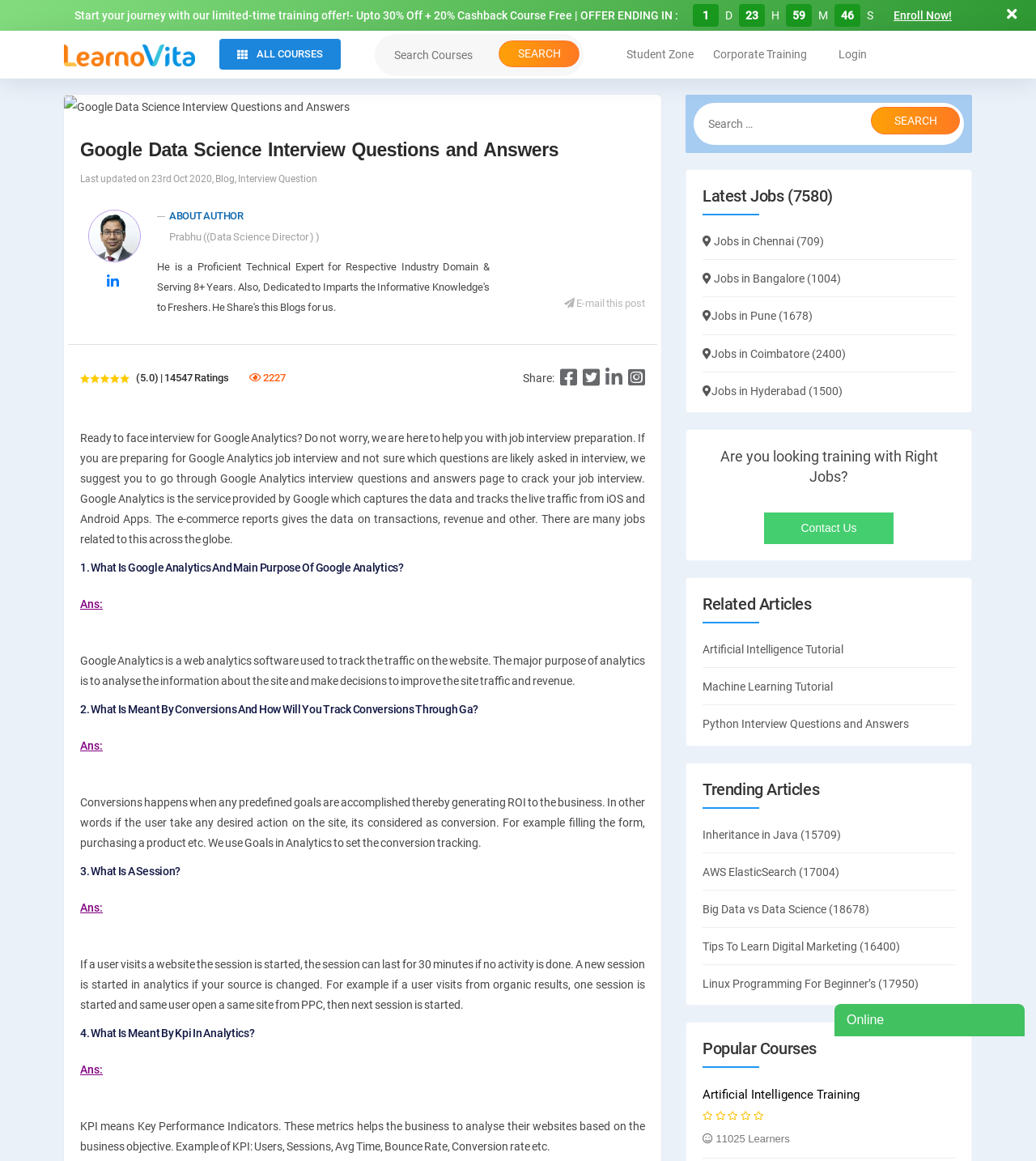What is a conversion in Google Analytics?
Based on the image, answer the question with a single word or brief phrase.

When a user takes a desired action